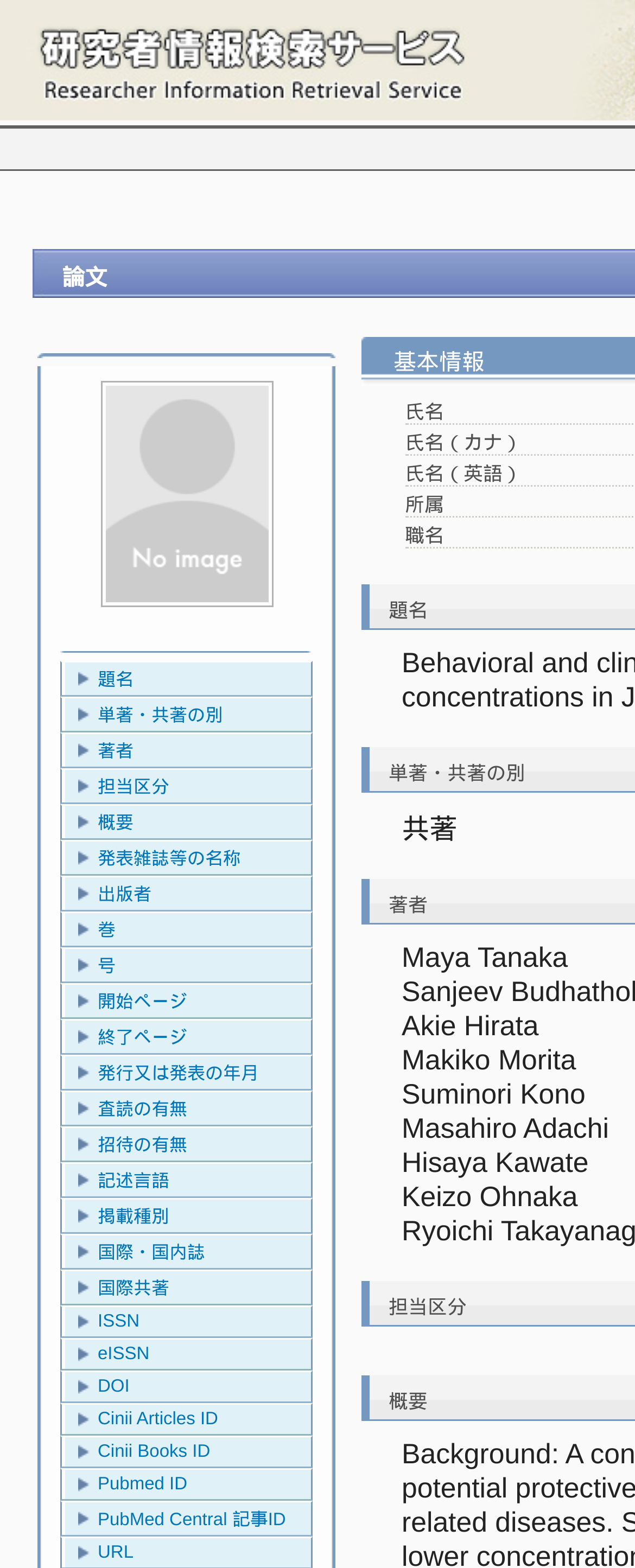Given the webpage screenshot and the description, determine the bounding box coordinates (top-left x, top-left y, bottom-right x, bottom-right y) that define the location of the UI element matching this description: Pubmed ID

[0.103, 0.938, 0.49, 0.956]